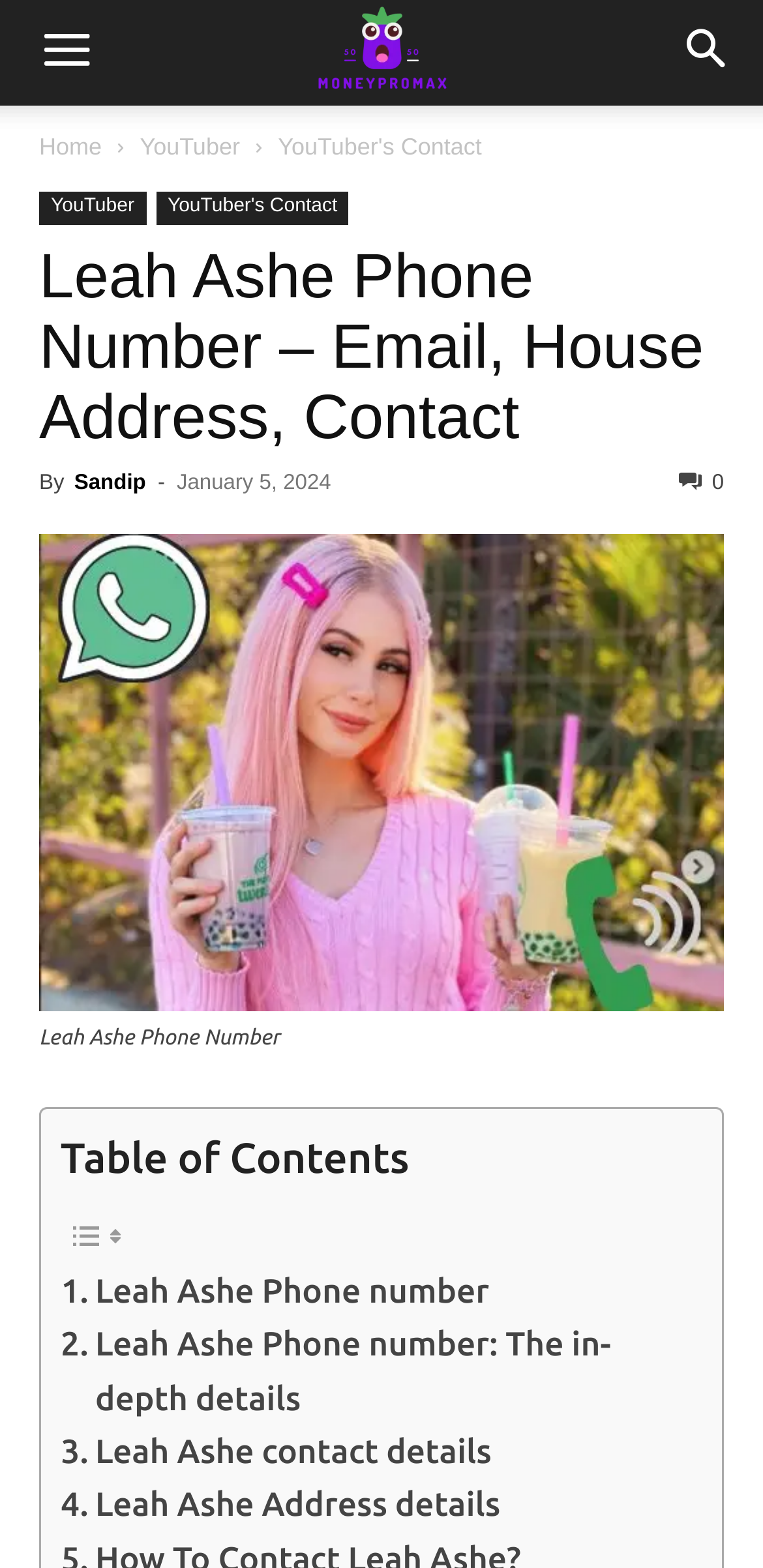Respond to the question below with a single word or phrase:
What is the date of publication of the webpage?

January 5, 2024